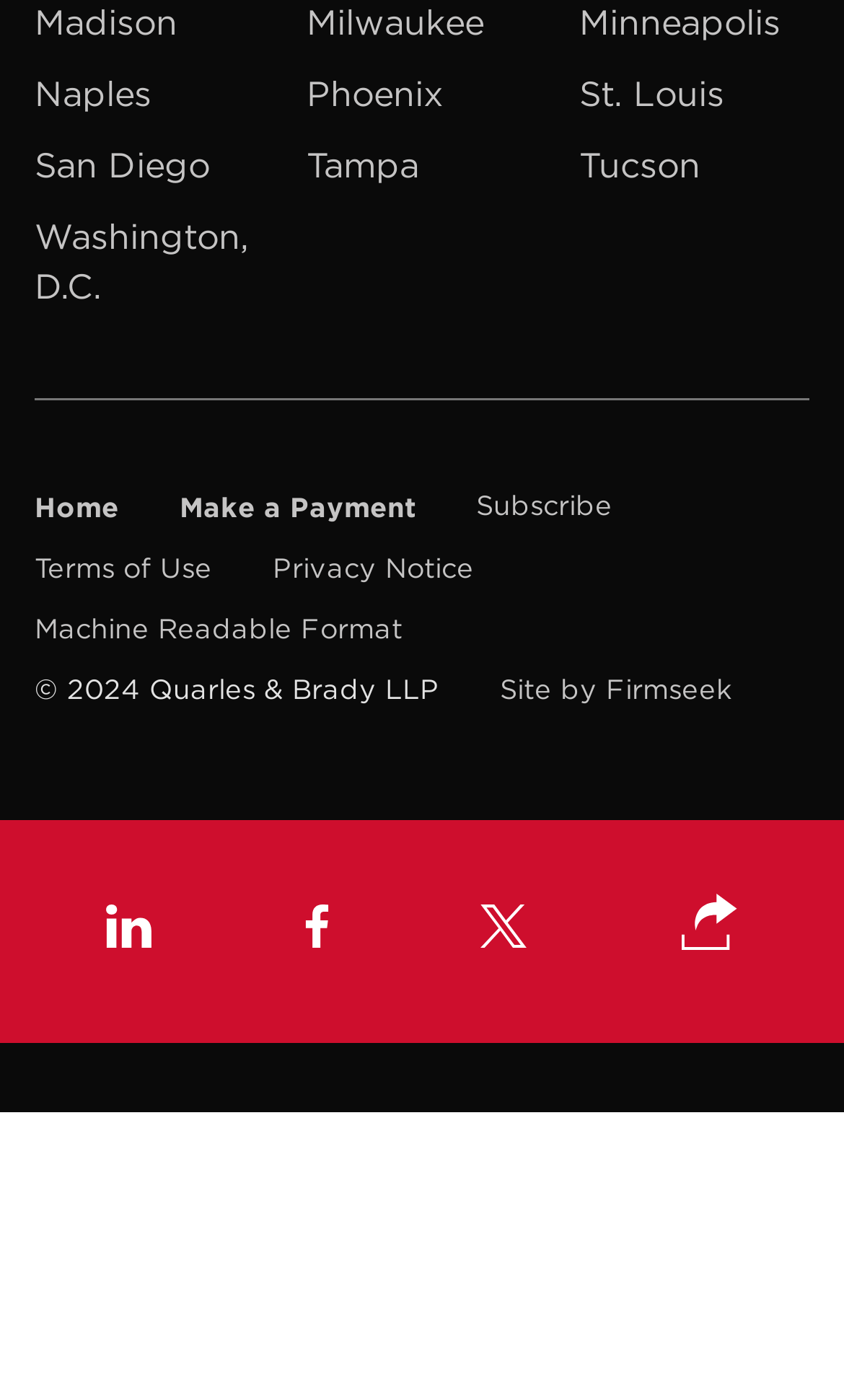Bounding box coordinates should be in the format (top-left x, top-left y, bottom-right x, bottom-right y) and all values should be floating point numbers between 0 and 1. Determine the bounding box coordinate for the UI element described as: Minneapolis

[0.686, 0.0, 0.925, 0.031]